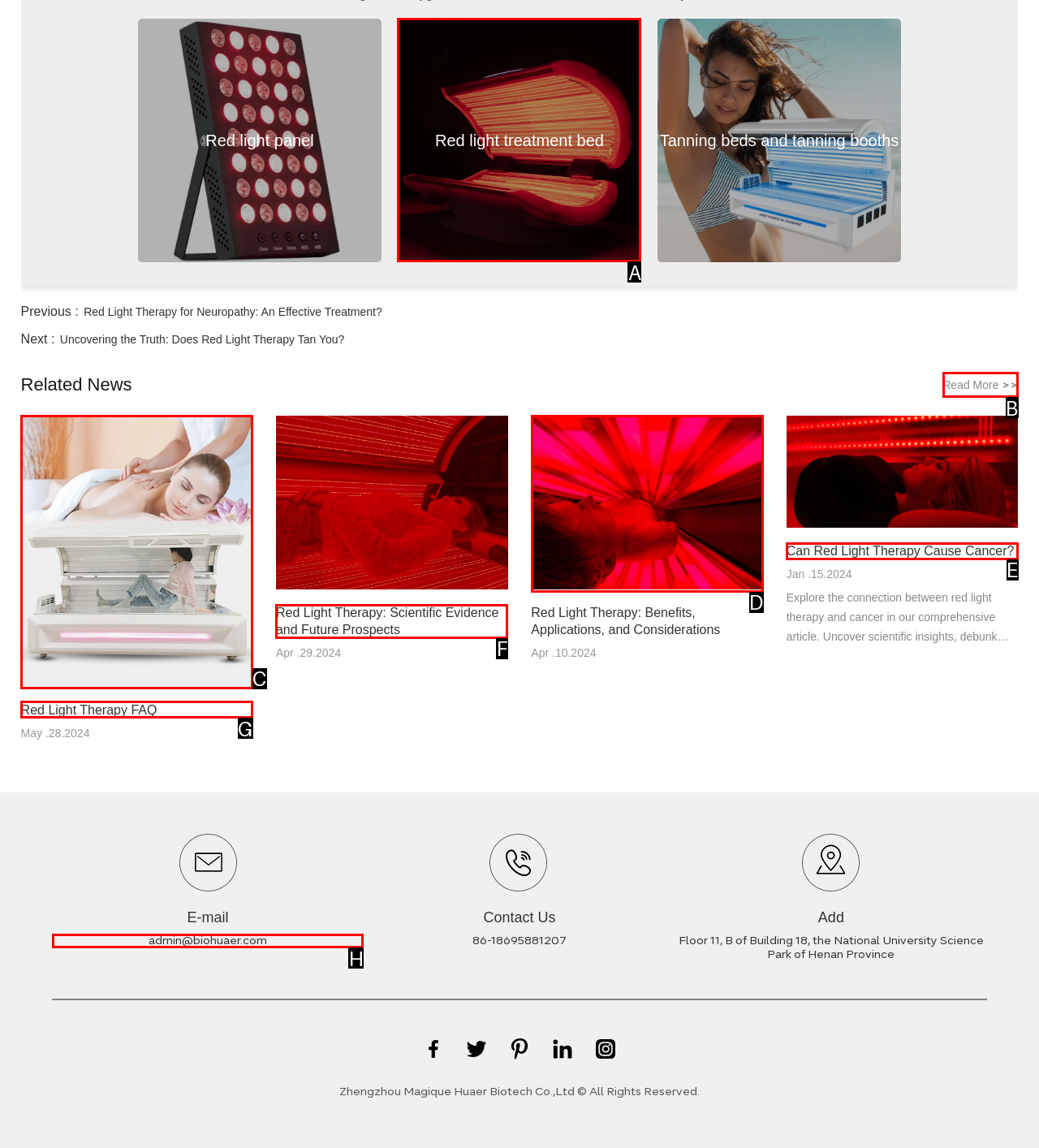What option should I click on to execute the task: Explore 'Red Light Therapy FAQ'? Give the letter from the available choices.

C